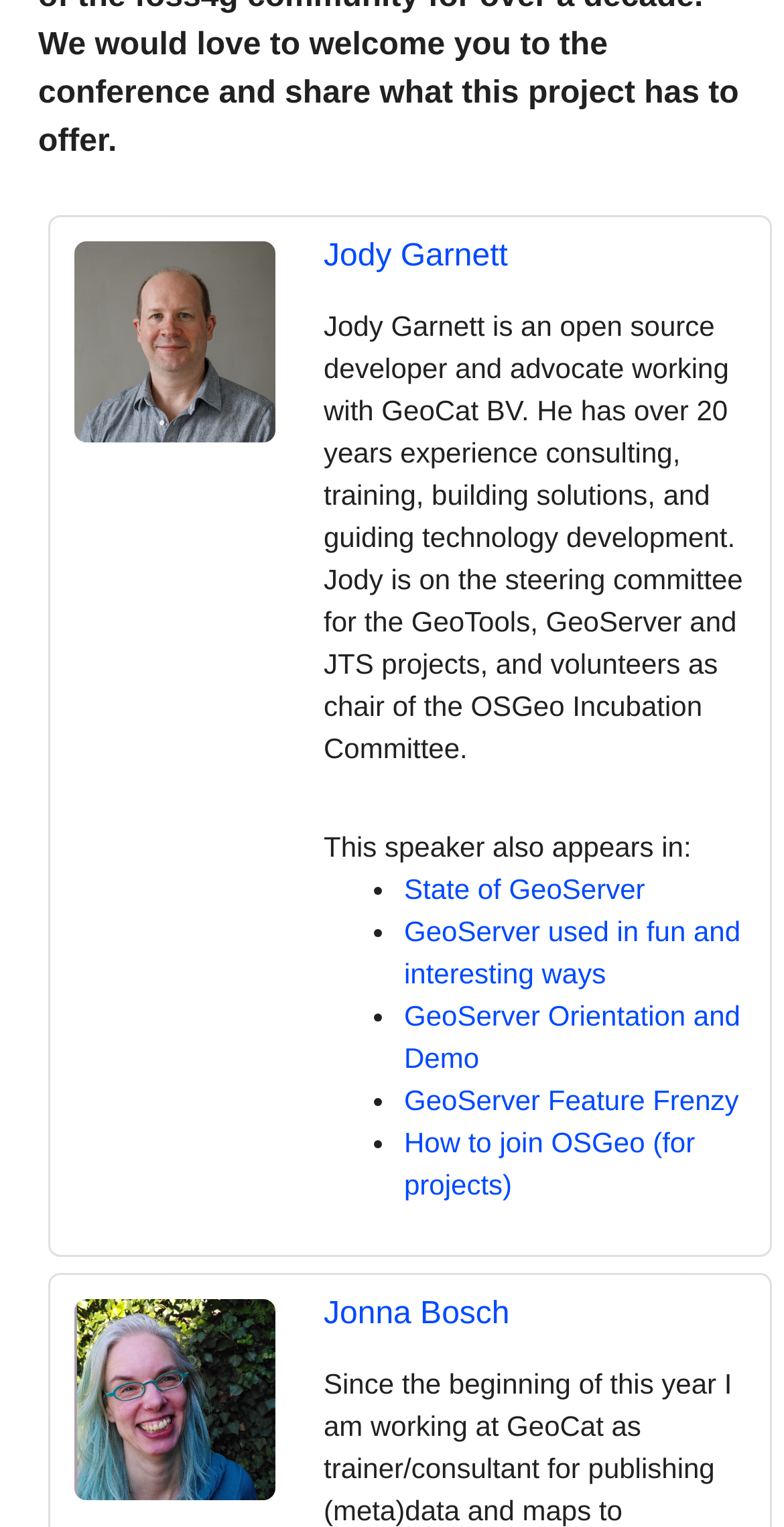What is Jody Garnett's profession?
Look at the image and provide a detailed response to the question.

Based on the text description of Jody Garnett, it is mentioned that he is an open source developer and advocate working with GeoCat BV.